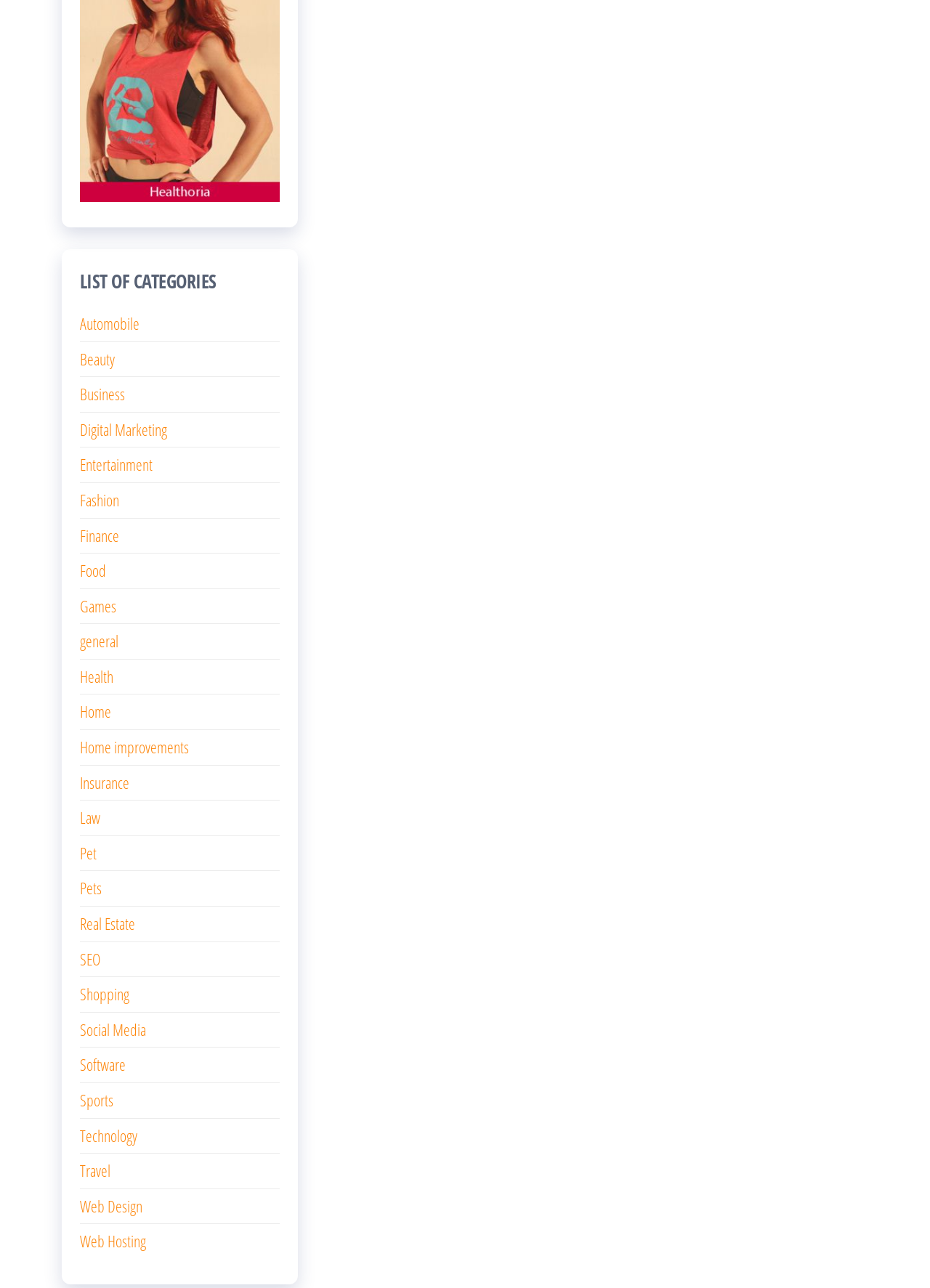Is there a category for 'Pets'?
Please ensure your answer to the question is detailed and covers all necessary aspects.

I searched through the list of categories and found two links, 'Pet' and 'Pets', which suggests that there is a category for 'Pets'.